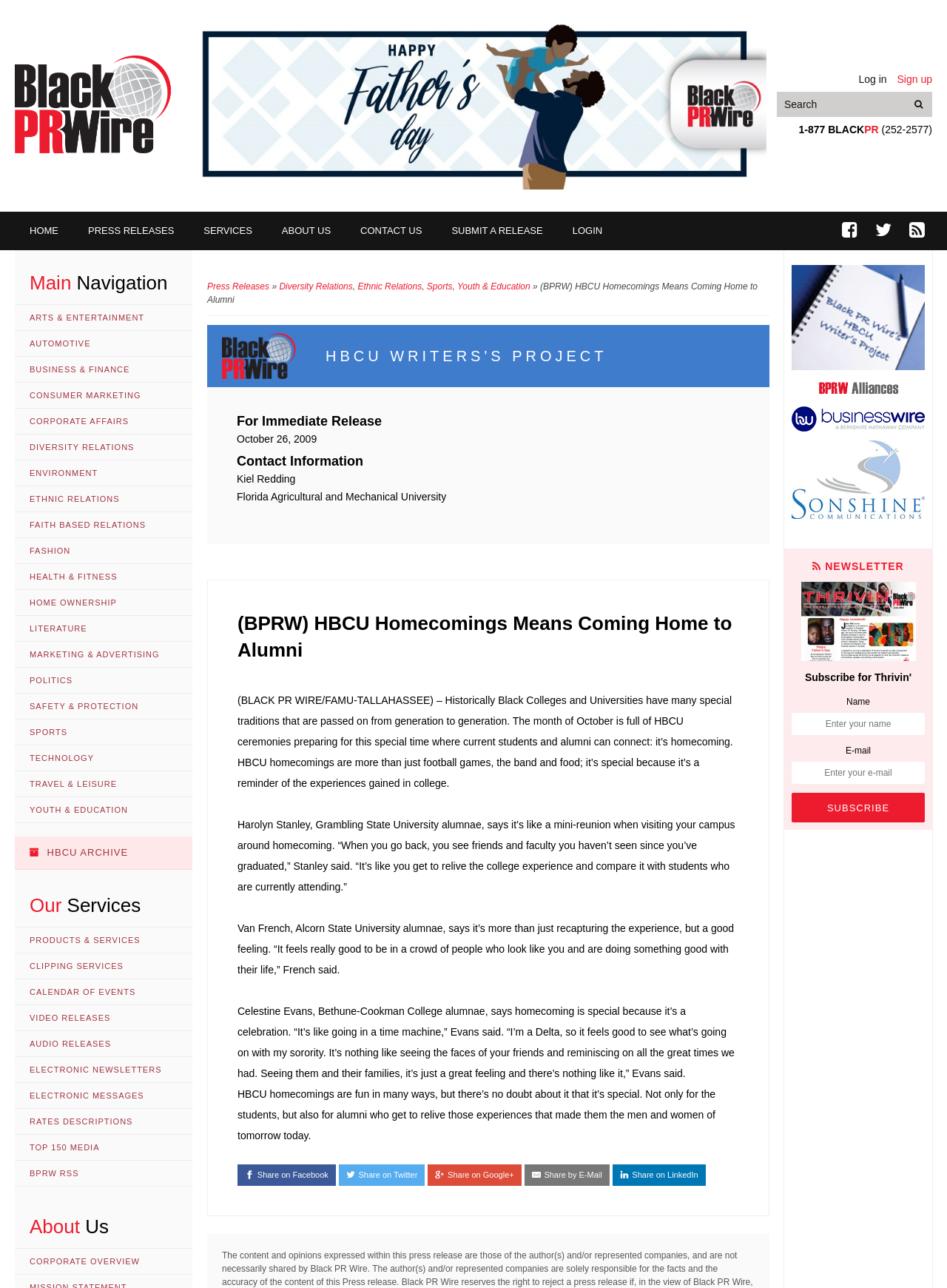Determine the bounding box coordinates of the UI element described by: "alt="partner businesswire"".

[0.828, 0.315, 0.984, 0.335]